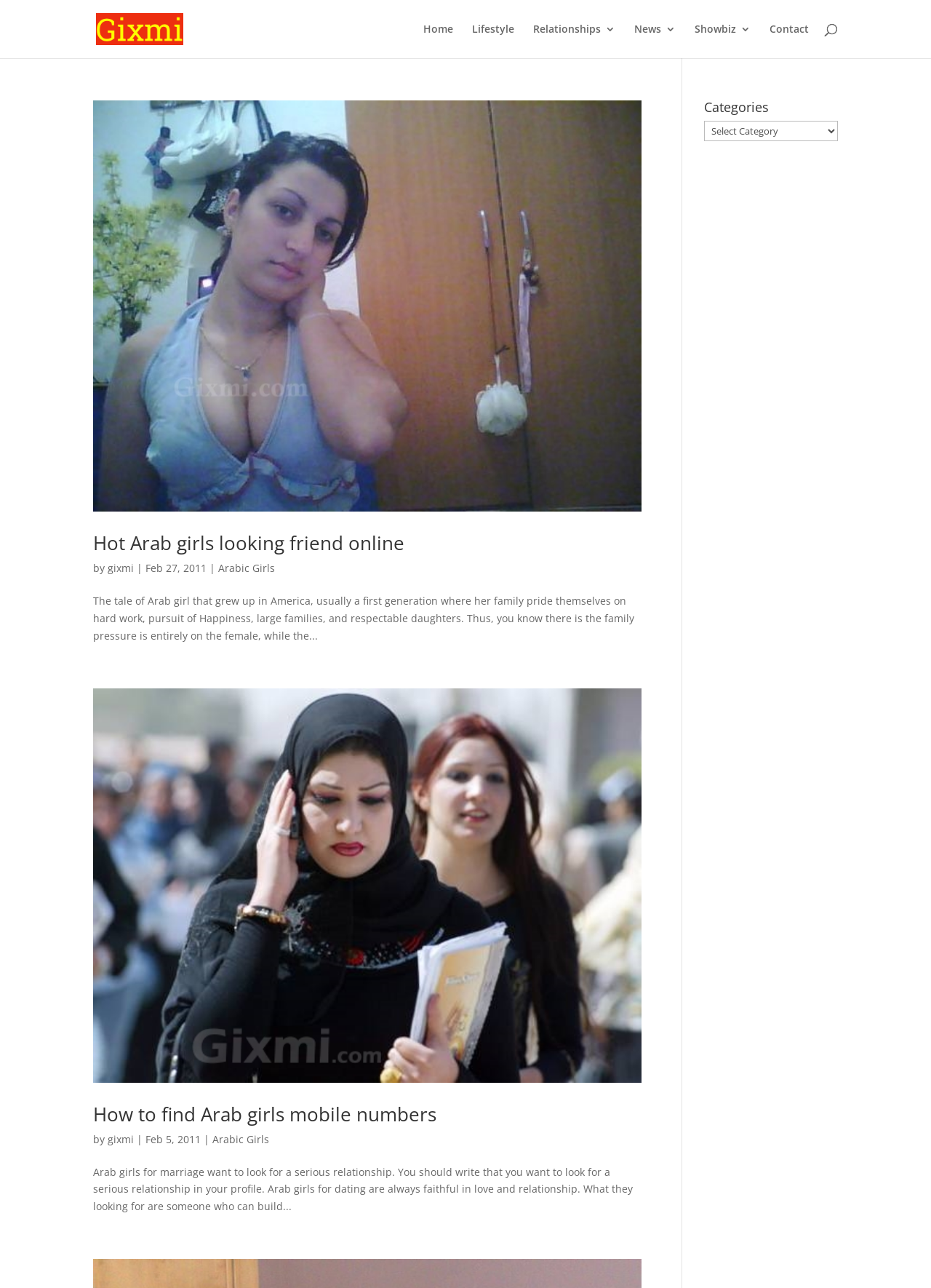Locate the bounding box coordinates of the clickable region to complete the following instruction: "Read the article about Hot Arab girls looking friend online."

[0.1, 0.078, 0.689, 0.397]